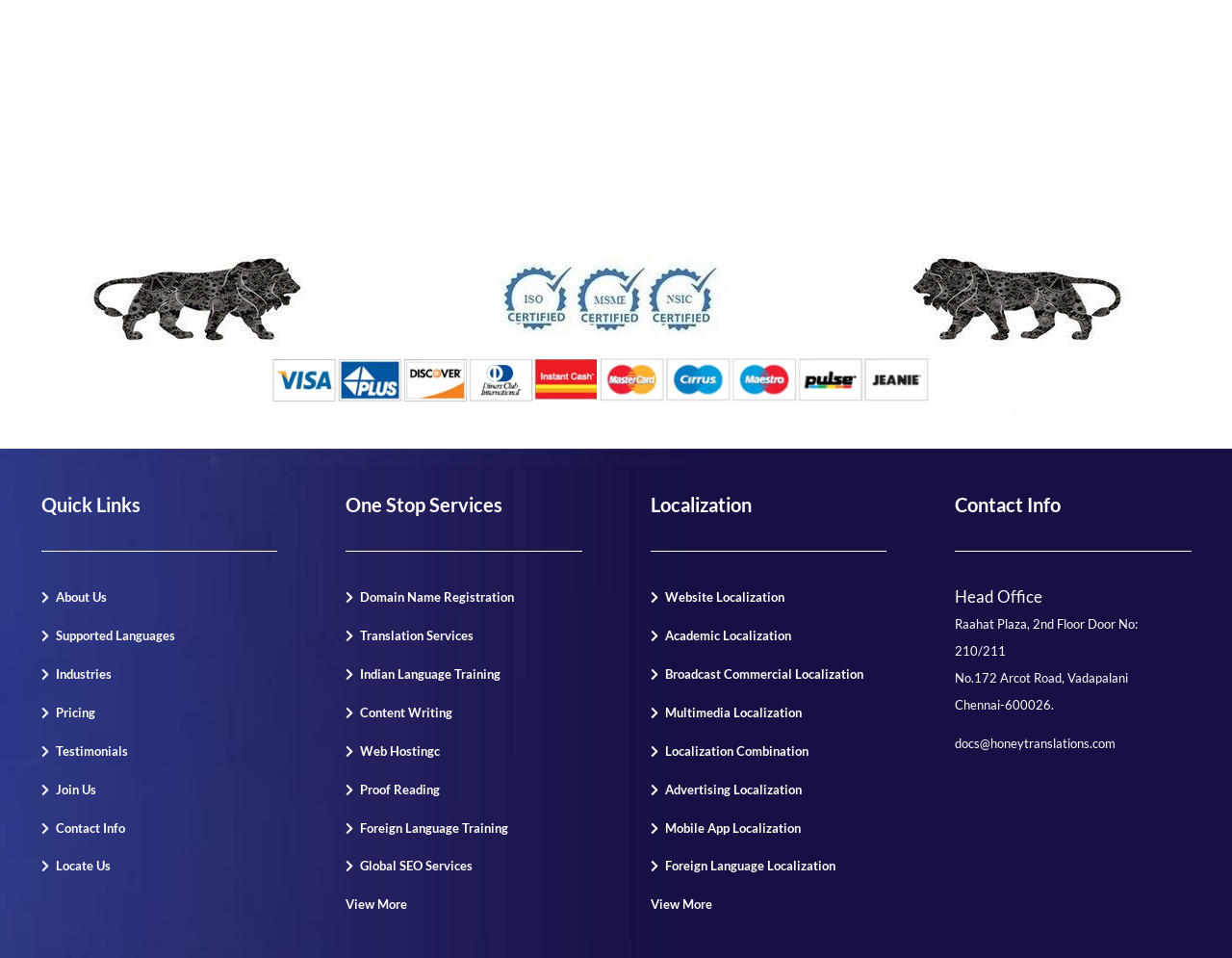Pinpoint the bounding box coordinates of the clickable area needed to execute the instruction: "Learn about the company". The coordinates should be specified as four float numbers between 0 and 1, i.e., [left, top, right, bottom].

[0.045, 0.615, 0.086, 0.631]